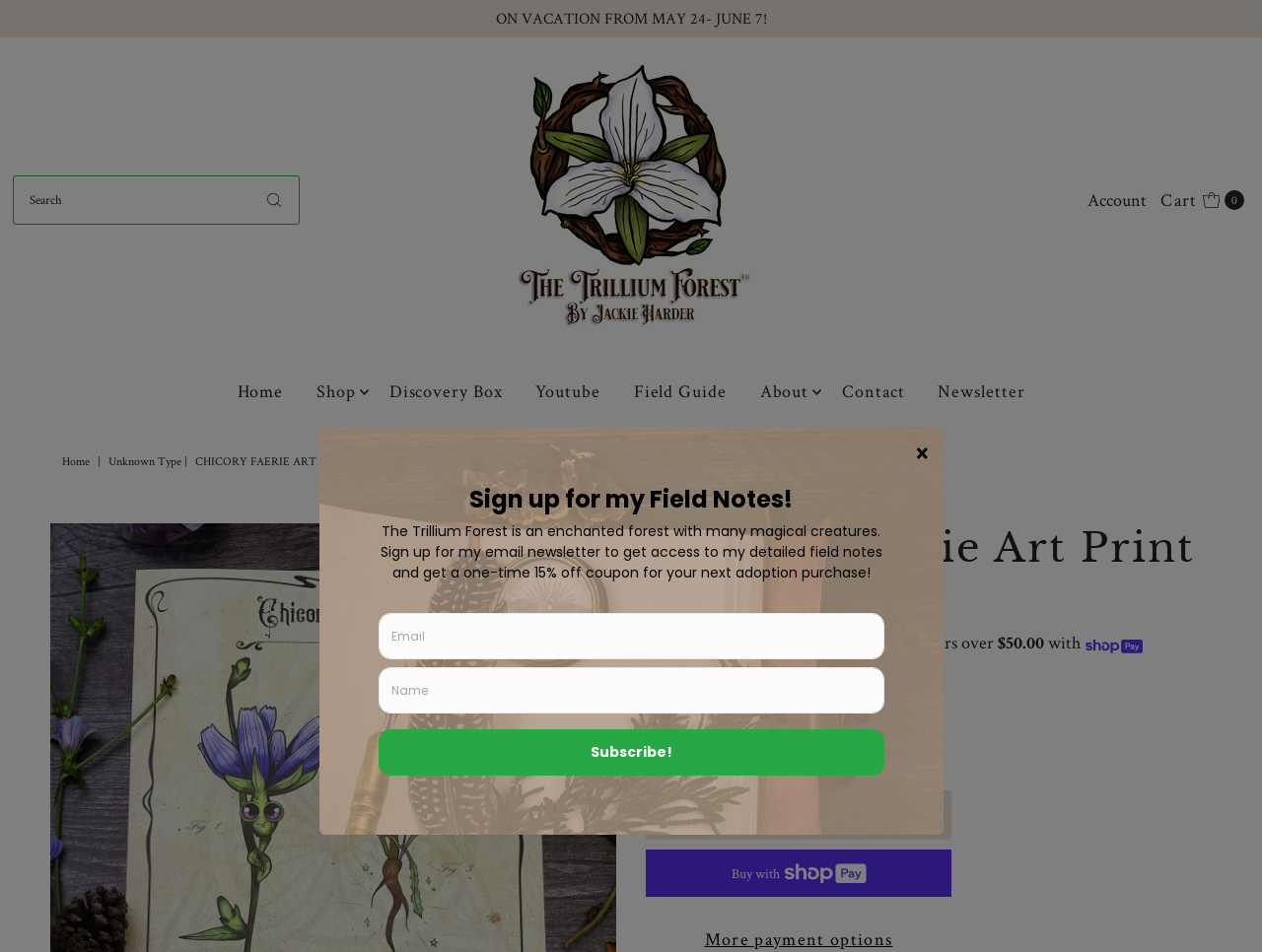Pinpoint the bounding box coordinates of the clickable area needed to execute the instruction: "Click on the 'Shop' link". The coordinates should be specified as four float numbers between 0 and 1, i.e., [left, top, right, bottom].

[0.239, 0.38, 0.294, 0.442]